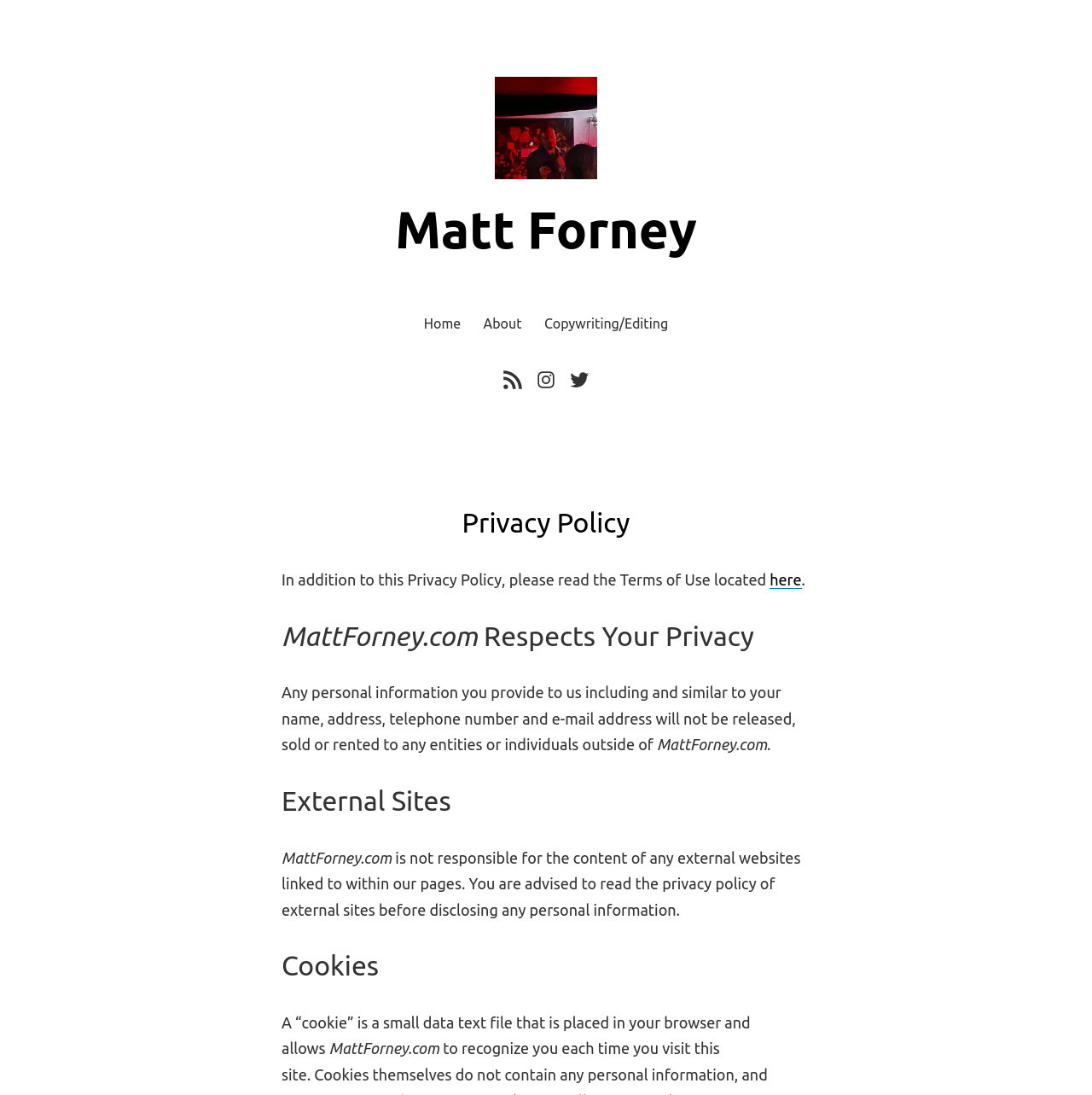Specify the bounding box coordinates of the element's region that should be clicked to achieve the following instruction: "Go to the About page". The bounding box coordinates consist of four float numbers between 0 and 1, in the format [left, top, right, bottom].

[0.443, 0.285, 0.478, 0.307]